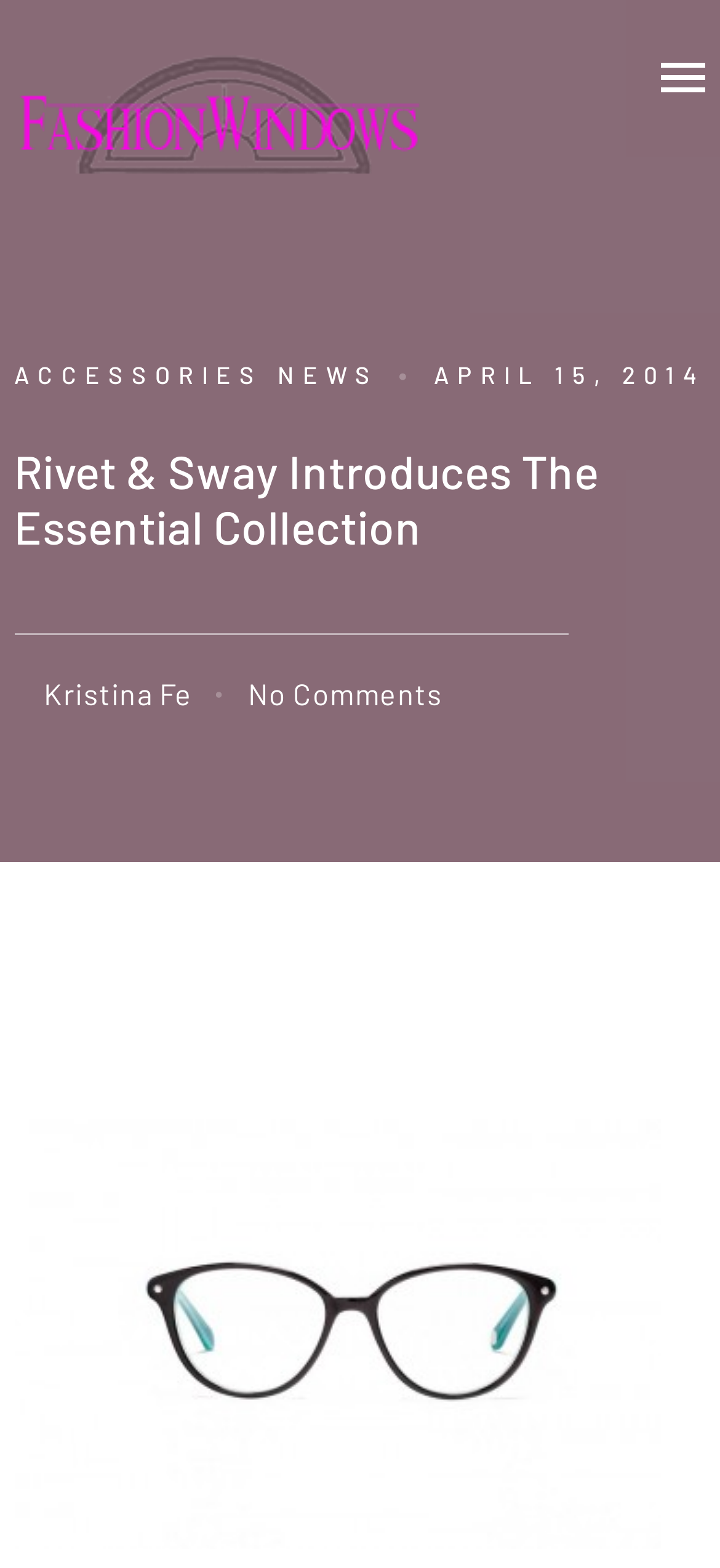Provide the bounding box coordinates for the UI element described in this sentence: "parent_node: HOME". The coordinates should be four float values between 0 and 1, i.e., [left, top, right, bottom].

[0.918, 0.035, 0.98, 0.074]